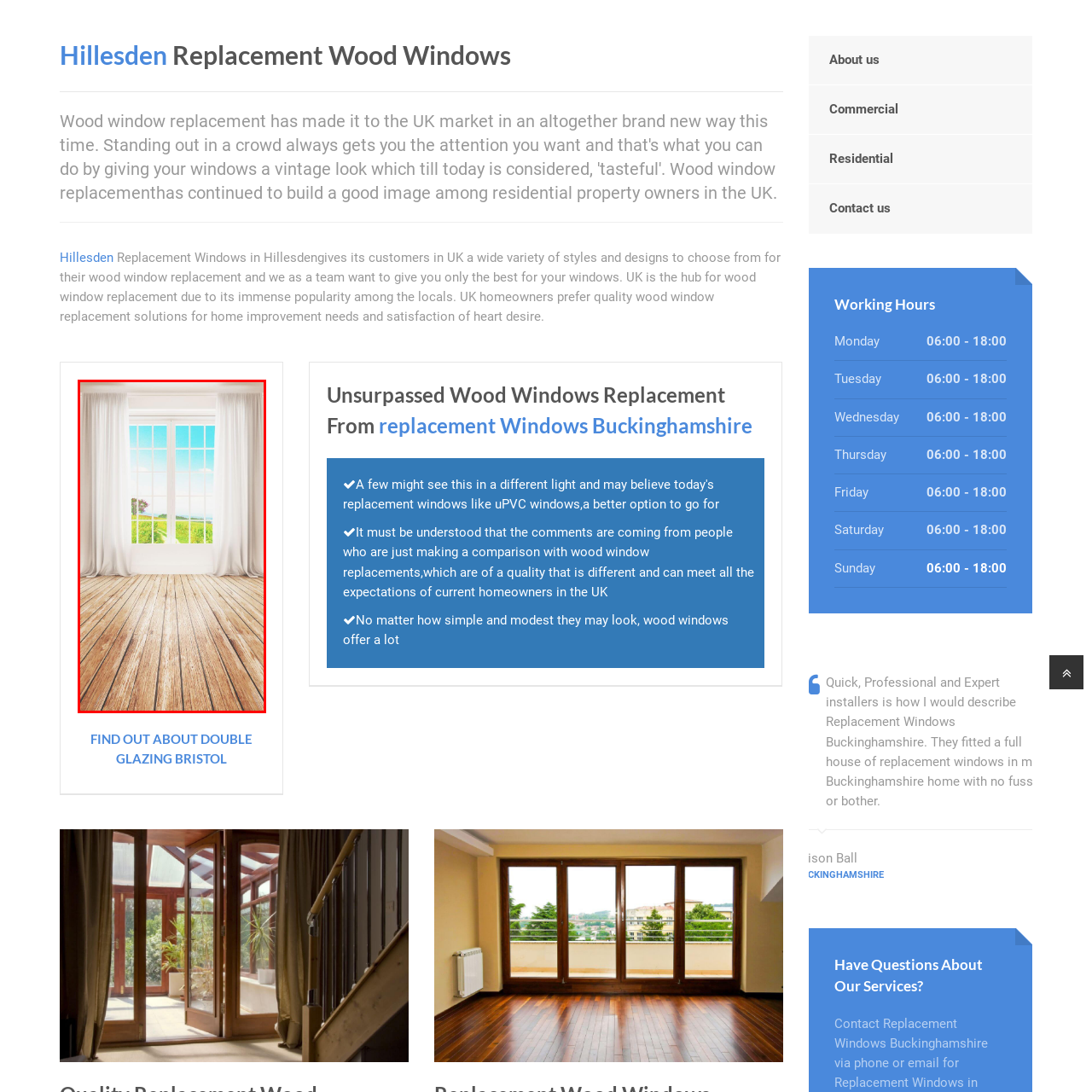What is outside the windows?
Take a close look at the image within the red bounding box and respond to the question with detailed information.

According to the caption, the windows open up to a vibrant view of green fields and a bright blue sky, which implies that the exterior scenery consists of natural landscapes.